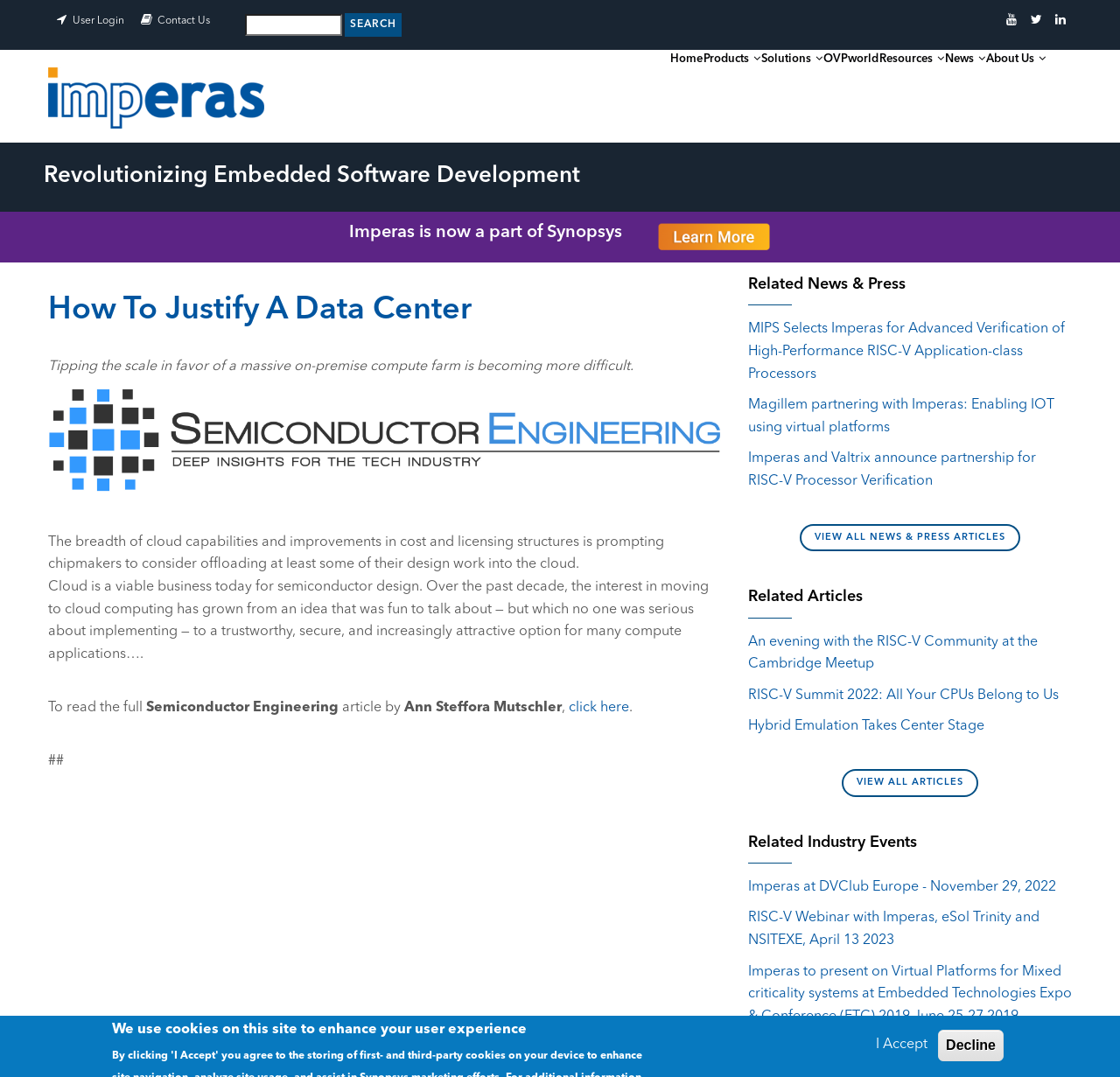Please identify the bounding box coordinates of the area I need to click to accomplish the following instruction: "Search for something".

[0.188, 0.012, 0.359, 0.034]